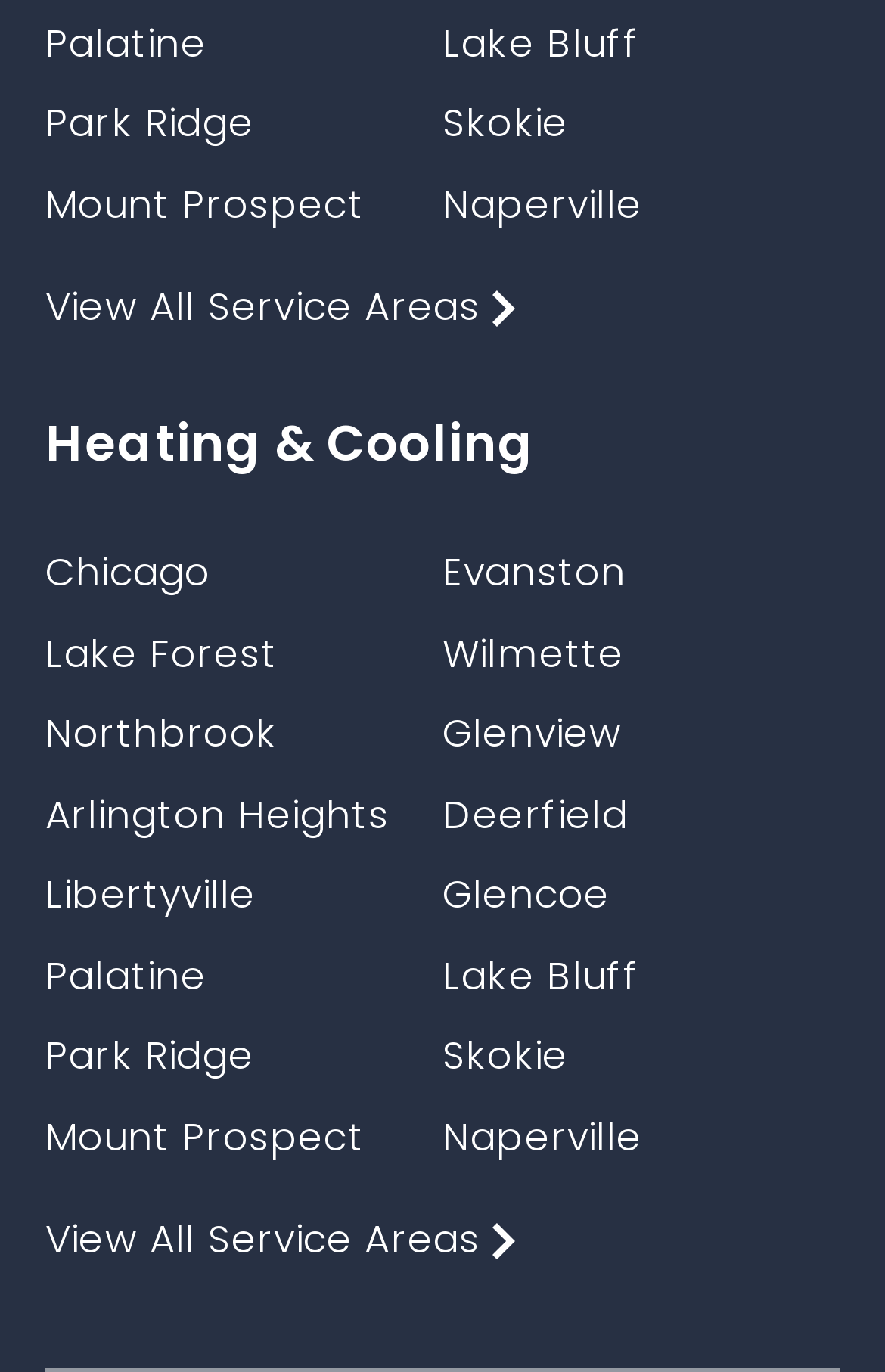Are there any images on the page?
Look at the screenshot and respond with a single word or phrase.

Yes